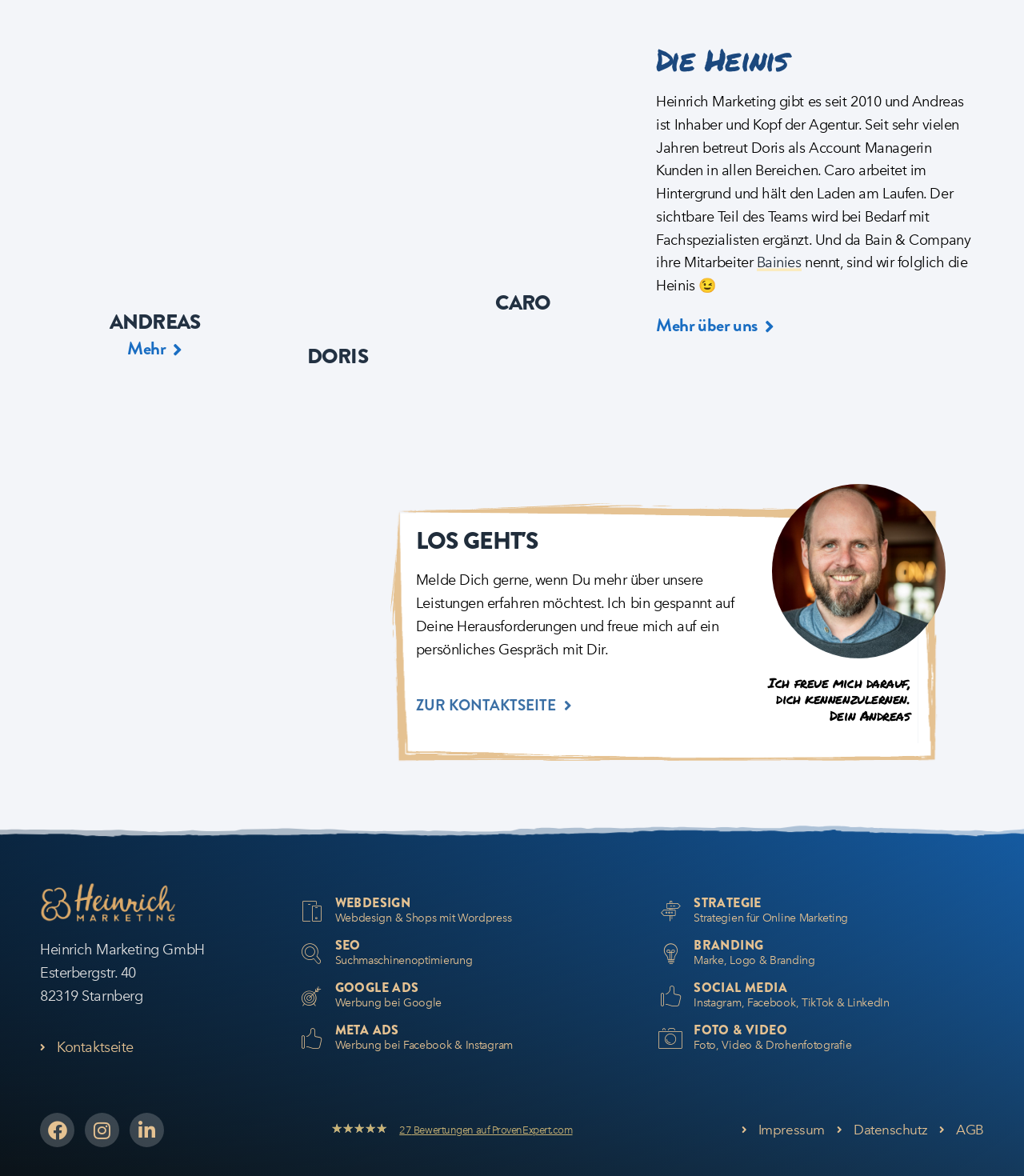Provide a brief response using a word or short phrase to this question:
What is the last link in the footer section?

AGB